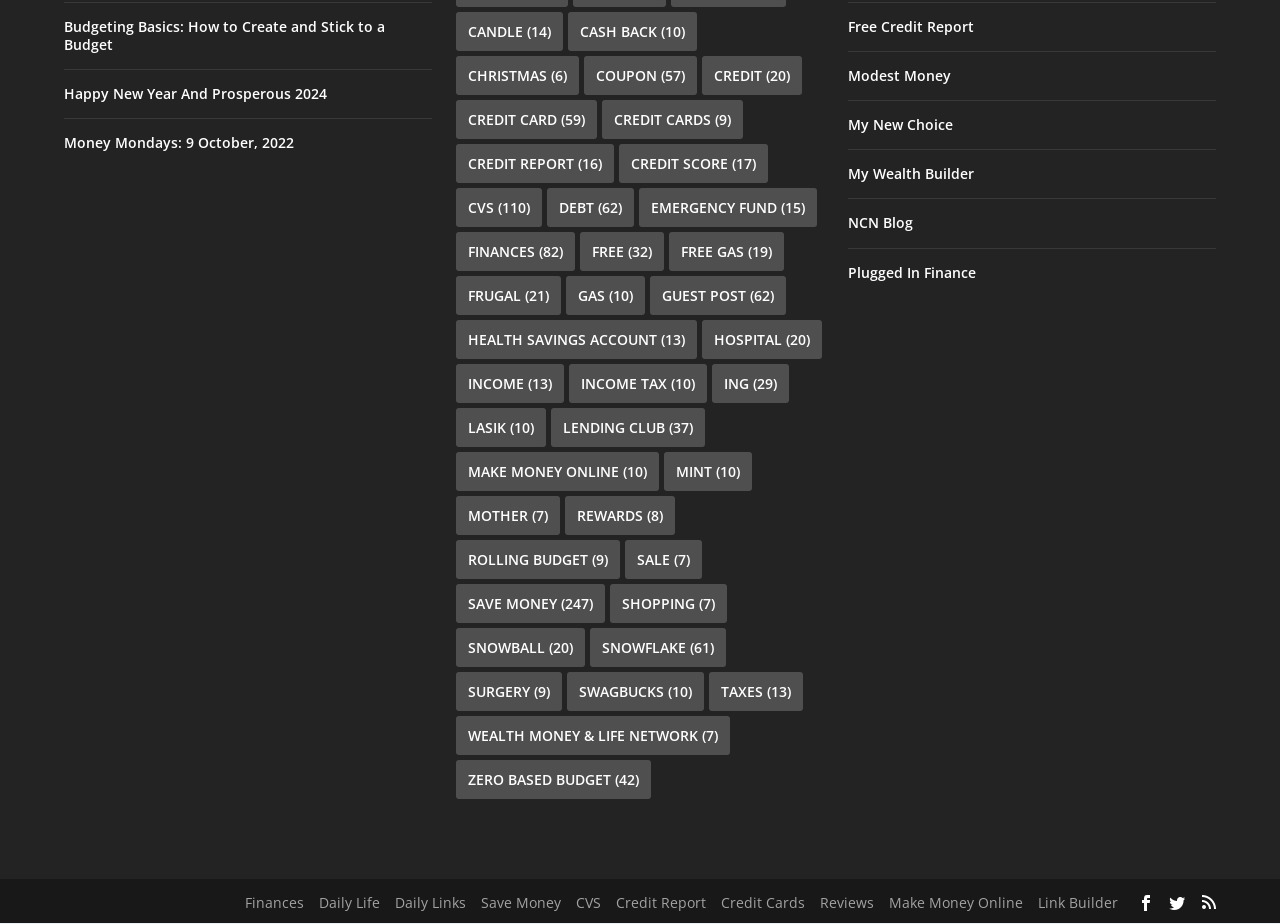How many links are on the webpage?
Please provide a single word or phrase as the answer based on the screenshot.

41